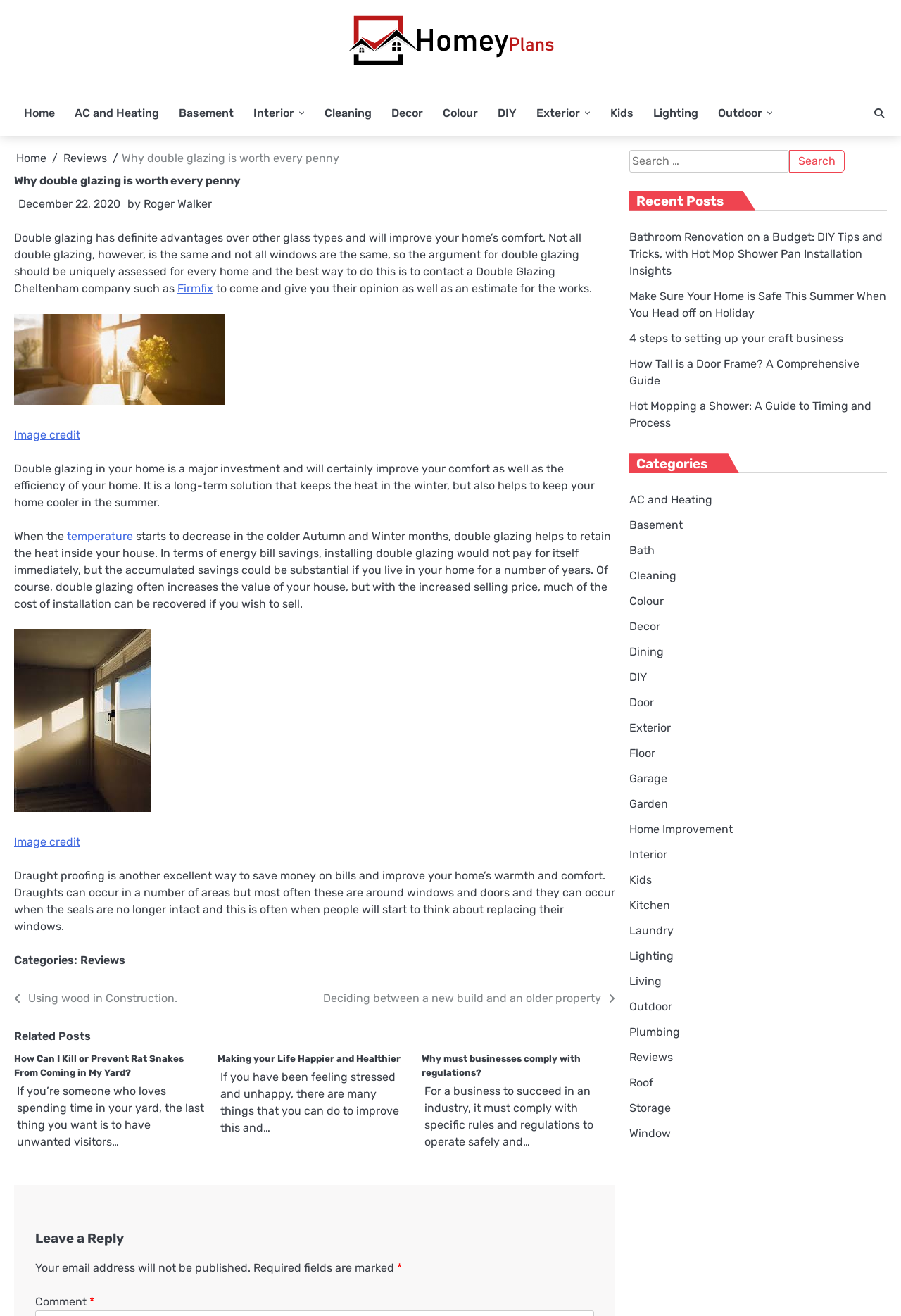Locate the bounding box coordinates of the clickable element to fulfill the following instruction: "Leave a reply". Provide the coordinates as four float numbers between 0 and 1 in the format [left, top, right, bottom].

[0.039, 0.933, 0.659, 0.948]